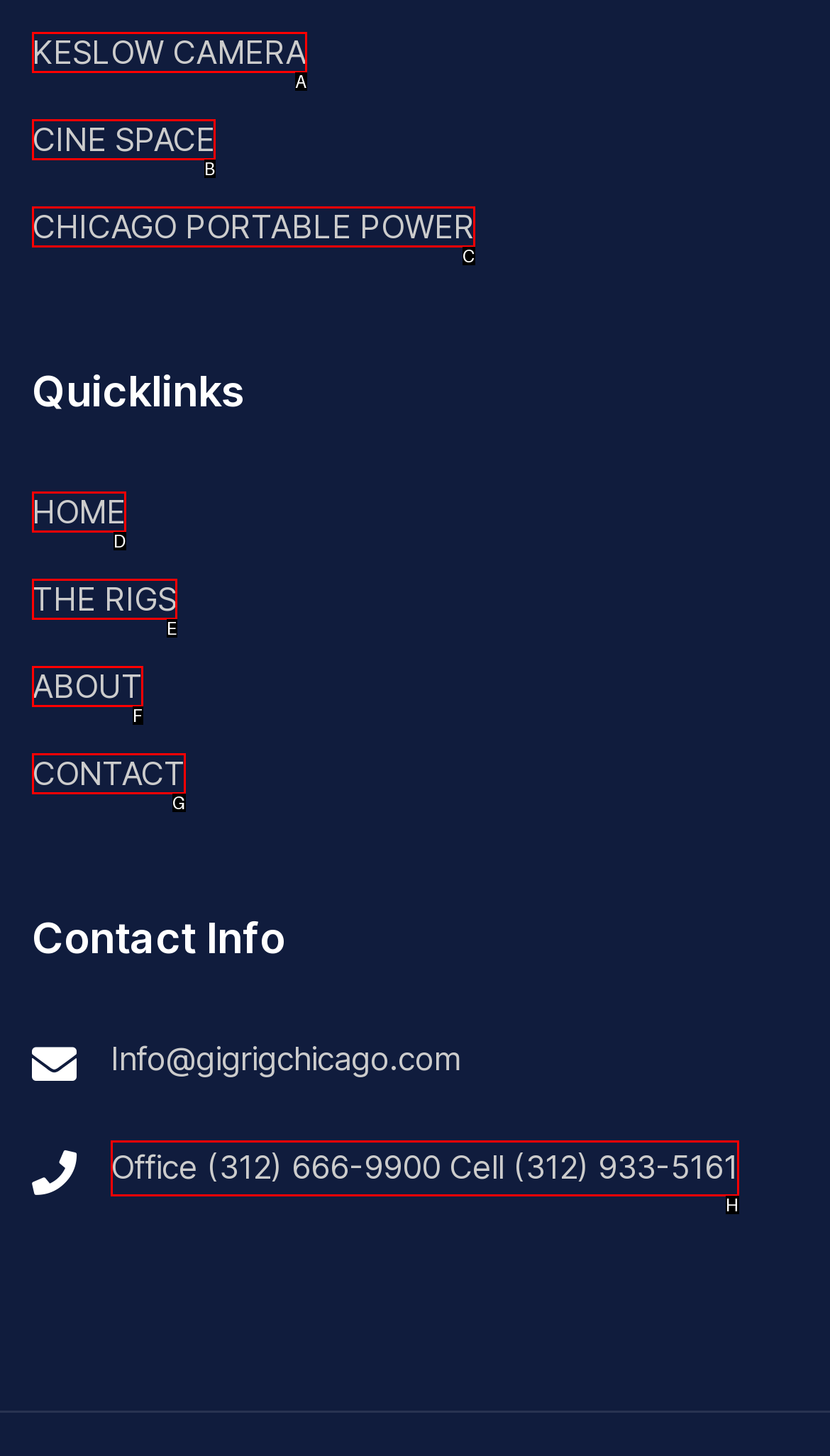Based on the description: ABOUT, select the HTML element that fits best. Provide the letter of the matching option.

F